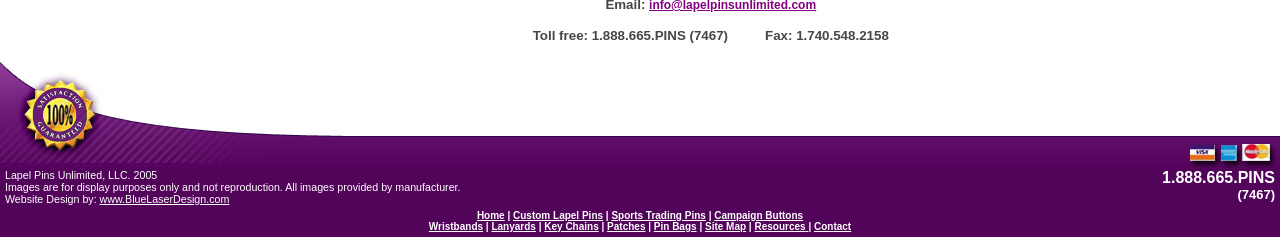Identify the bounding box coordinates of the clickable section necessary to follow the following instruction: "Search for articles". The coordinates should be presented as four float numbers from 0 to 1, i.e., [left, top, right, bottom].

None